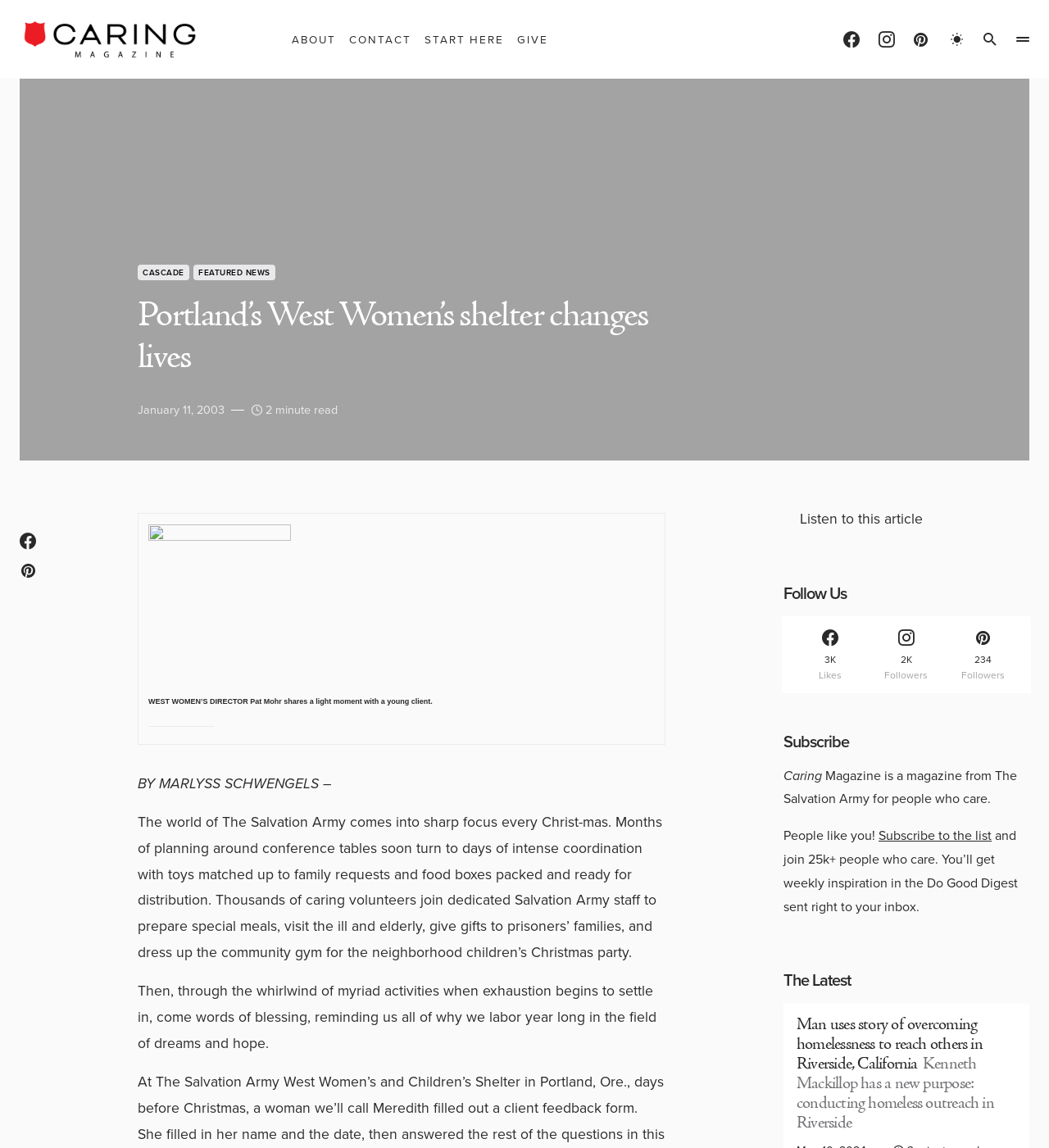How many social media platforms are mentioned in the 'Follow Us' section?
Answer the question with a single word or phrase by looking at the picture.

3